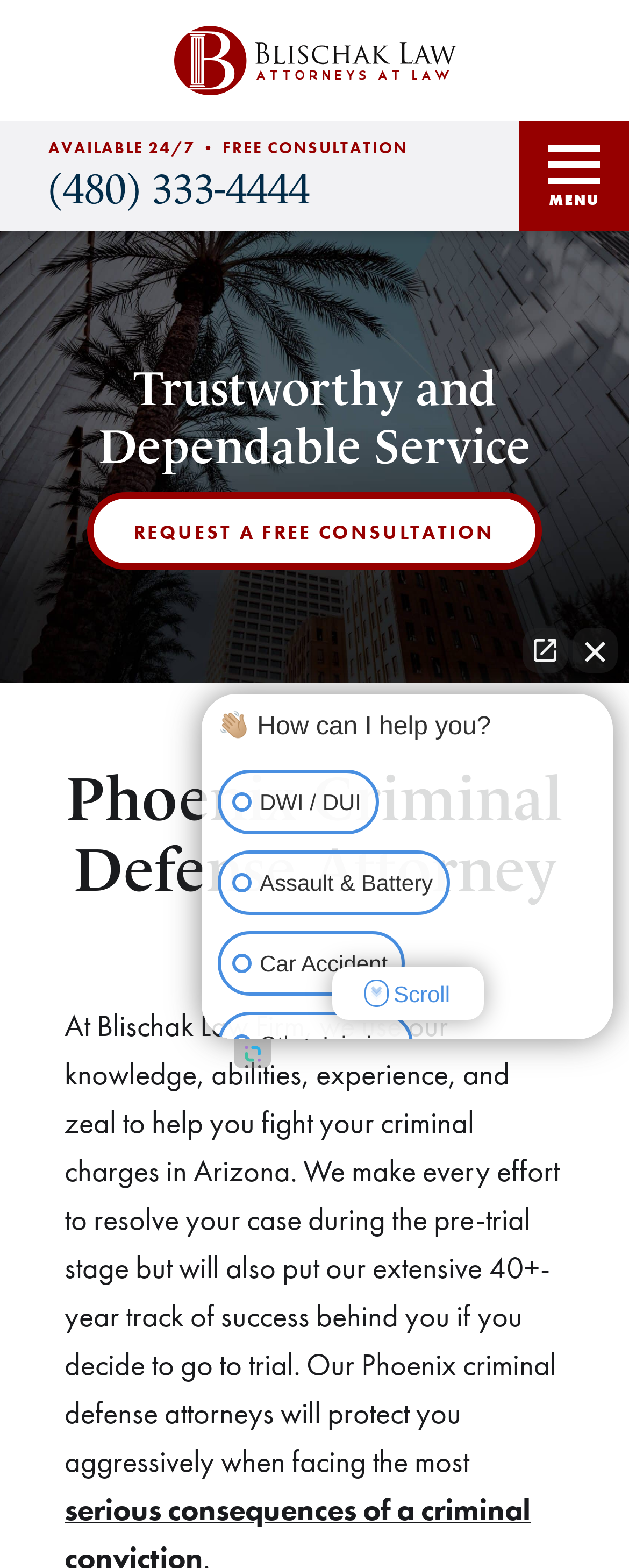What is the phone number to contact the criminal defense lawyers?
From the image, respond using a single word or phrase.

(480) 333-4444